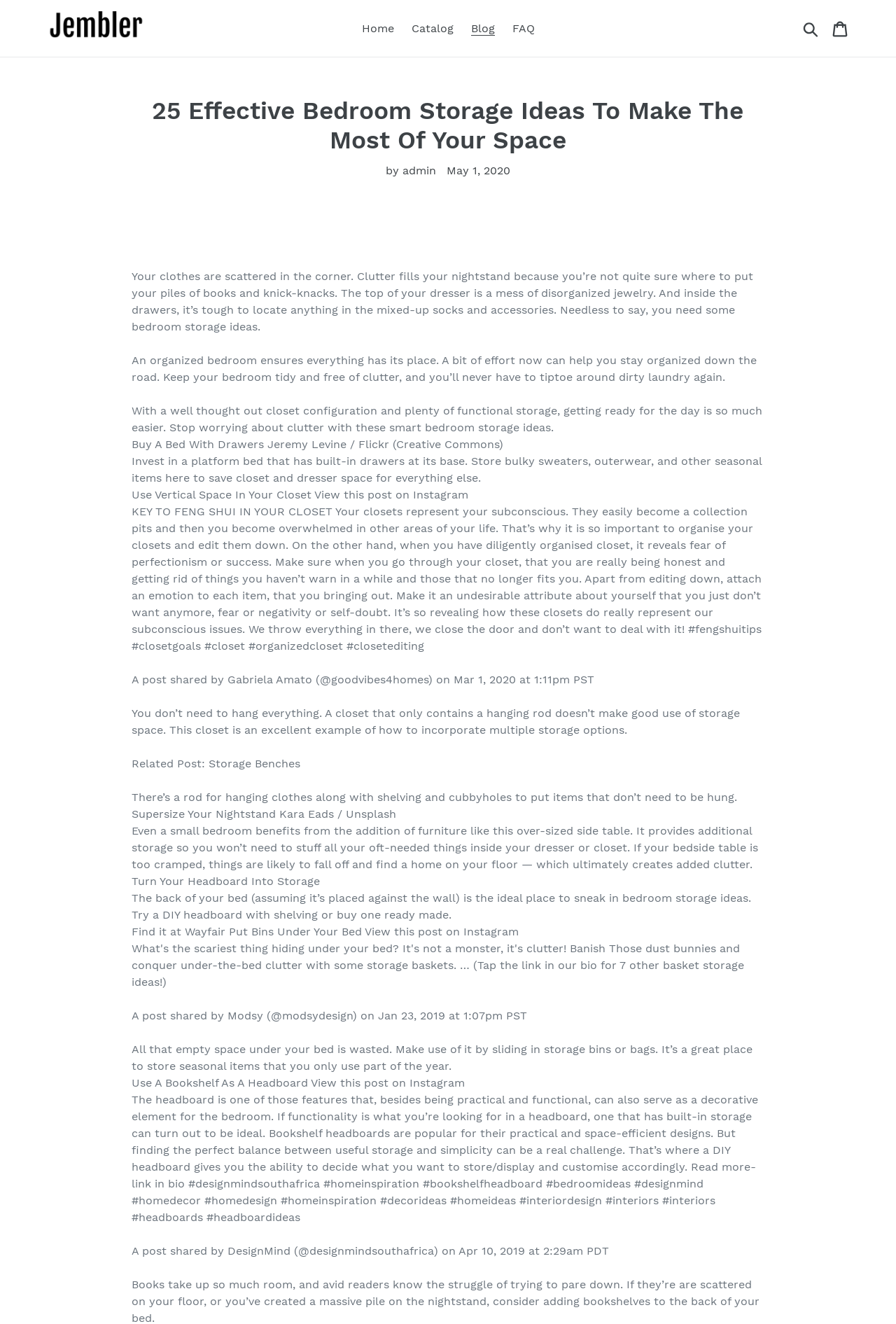Refer to the screenshot and give an in-depth answer to this question: What is being described as a 'mess' in the text?

The text states that 'The top of your dresser is a mess of disorganized jewelry', implying that the dresser top is cluttered and disorganized, making it difficult to find what you need.